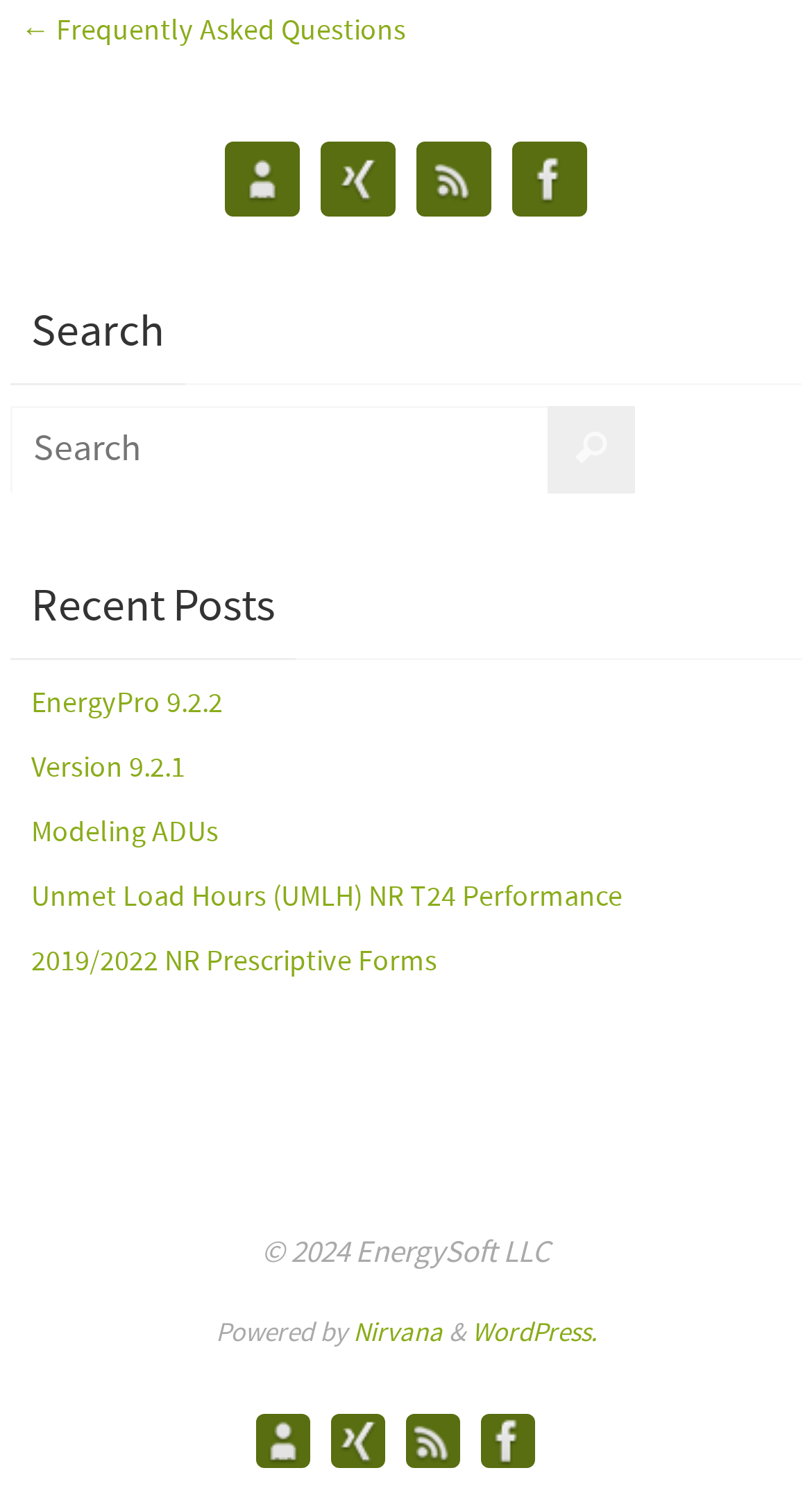Locate the bounding box coordinates of the clickable area needed to fulfill the instruction: "Search for something".

[0.013, 0.272, 0.782, 0.33]